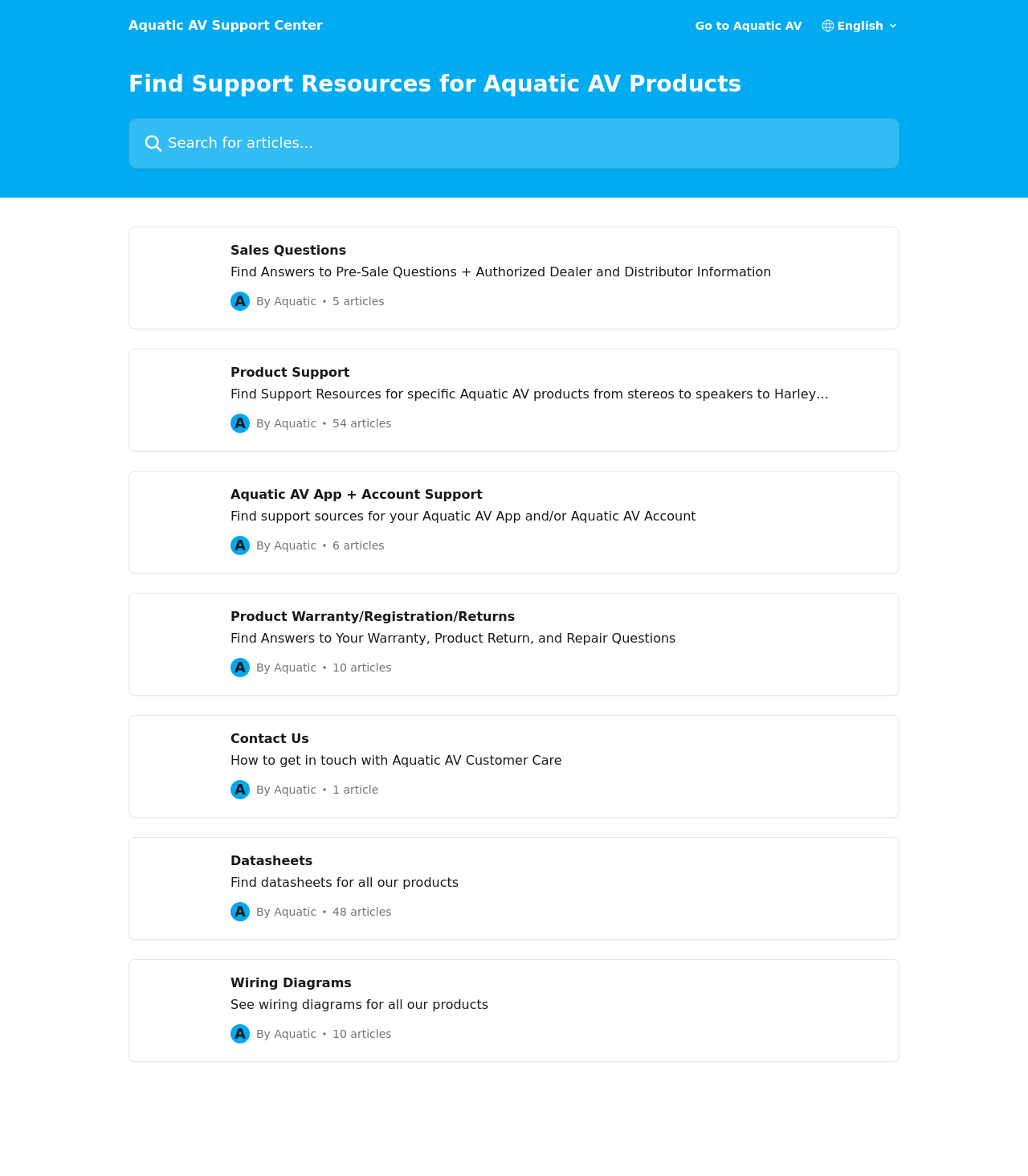What is the last support category listed?
Please answer the question with as much detail and depth as you can.

By examining the webpage, I can see that the last support category listed is 'Wiring Diagrams', which is located at the bottom of the page and has a heading 'Wiring Diagrams'.